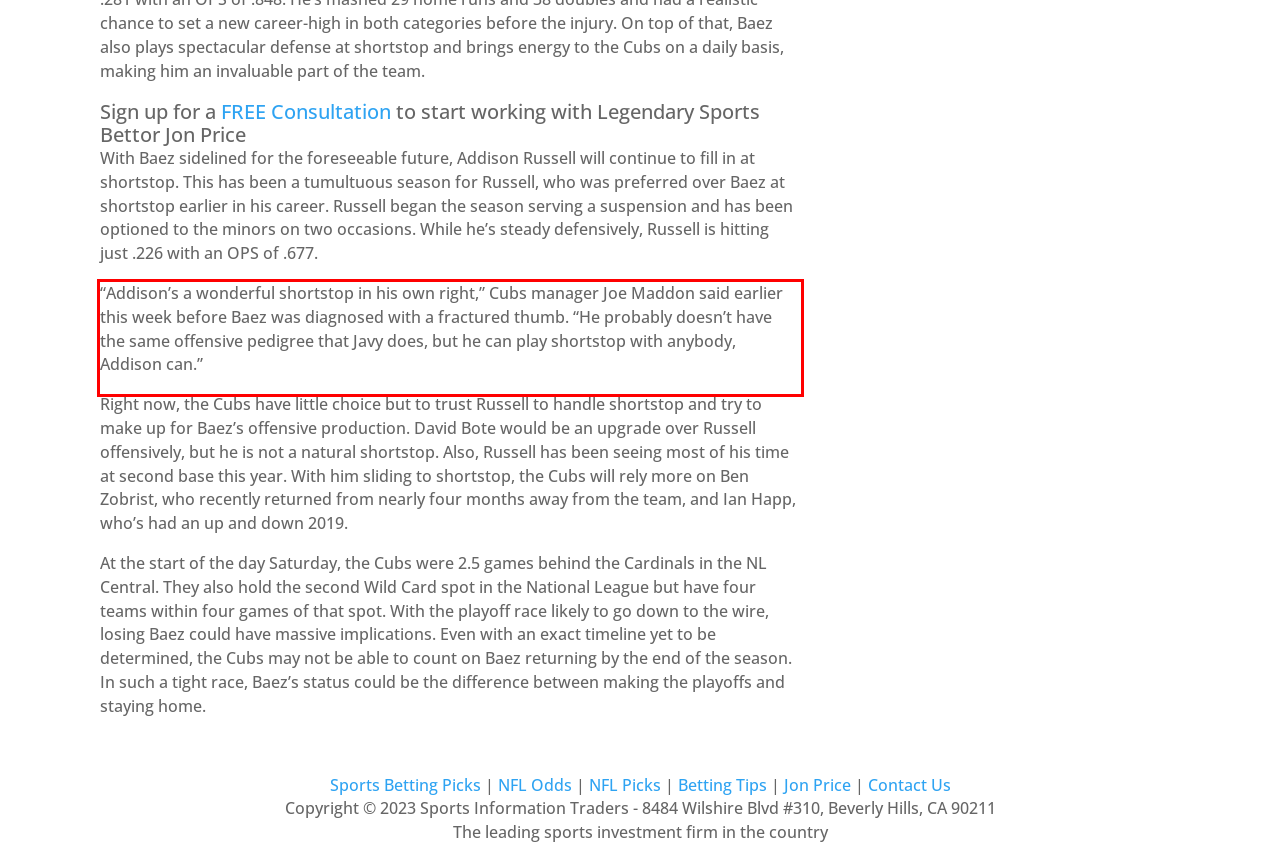There is a screenshot of a webpage with a red bounding box around a UI element. Please use OCR to extract the text within the red bounding box.

“Addison’s a wonderful shortstop in his own right,” Cubs manager Joe Maddon said earlier this week before Baez was diagnosed with a fractured thumb. “He probably doesn’t have the same offensive pedigree that Javy does, but he can play shortstop with anybody, Addison can.”